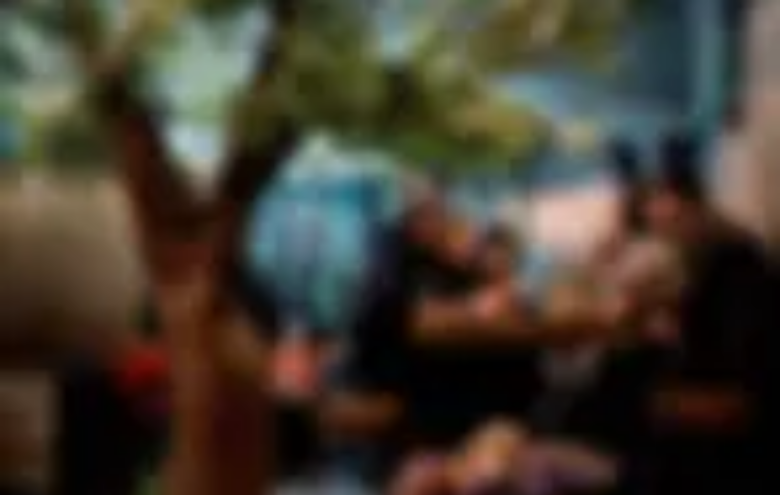Provide a brief response using a word or short phrase to this question:
Can guests bring their own food to the venue?

yes